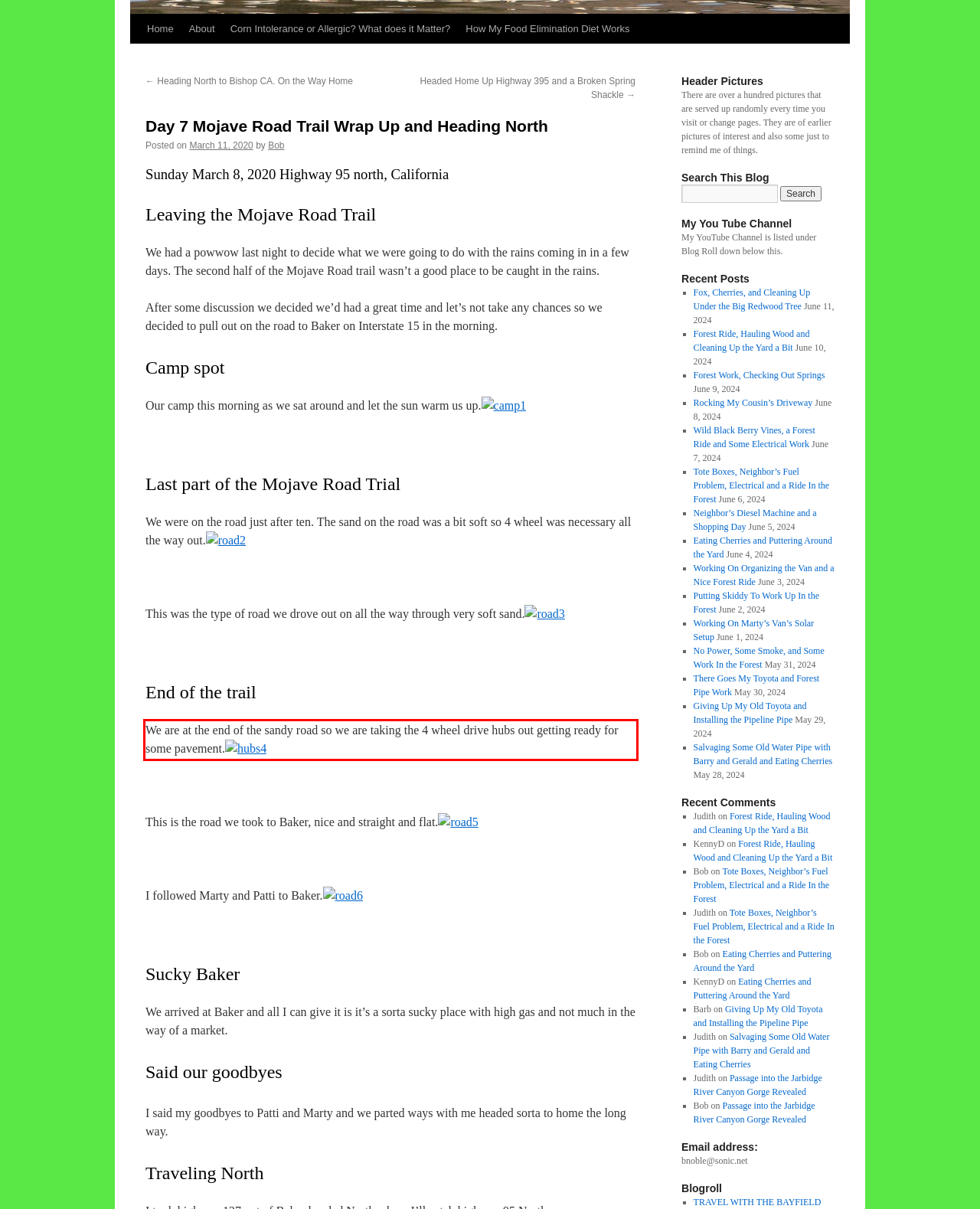Analyze the red bounding box in the provided webpage screenshot and generate the text content contained within.

We are at the end of the sandy road so we are taking the 4 wheel drive hubs out getting ready for some pavement.